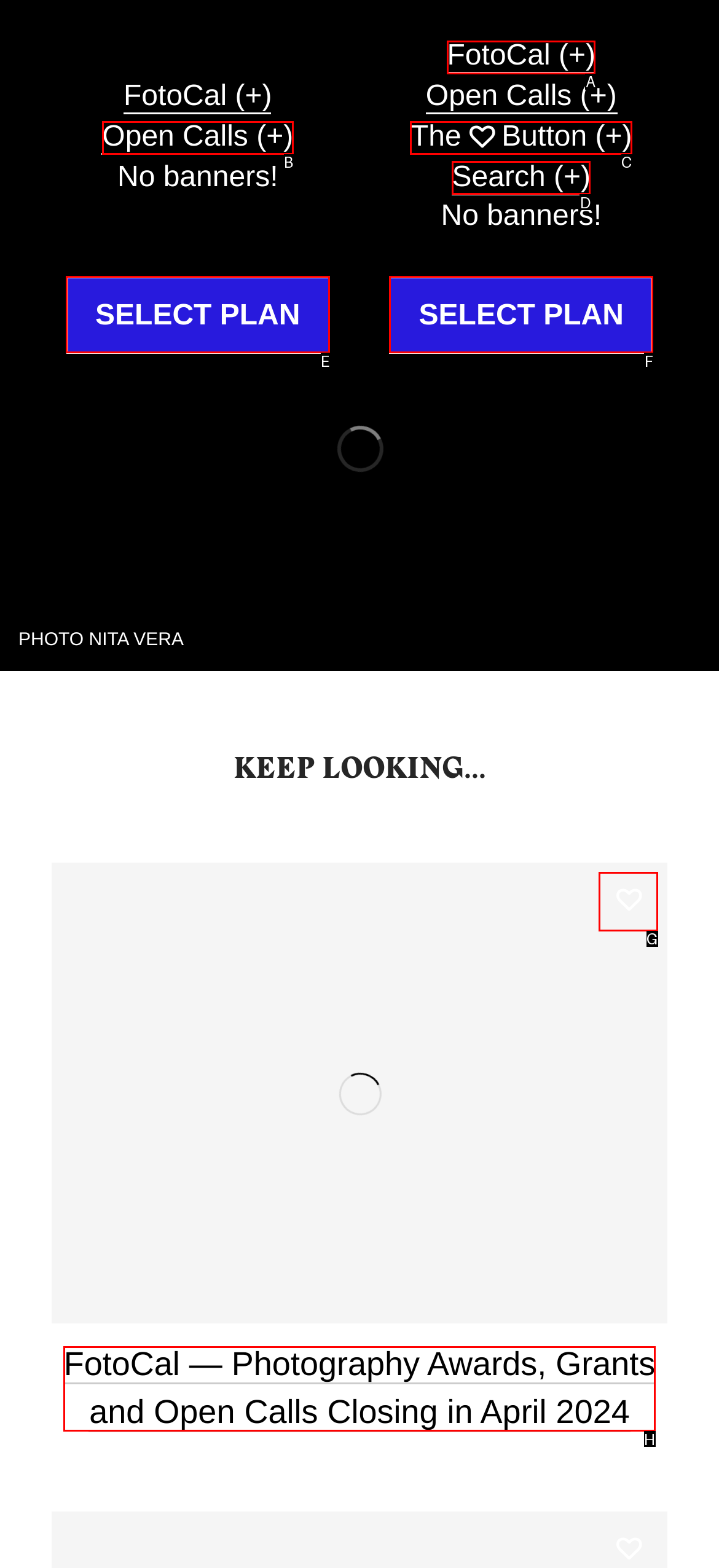Select the HTML element that corresponds to the description: Favorite
Reply with the letter of the correct option from the given choices.

G